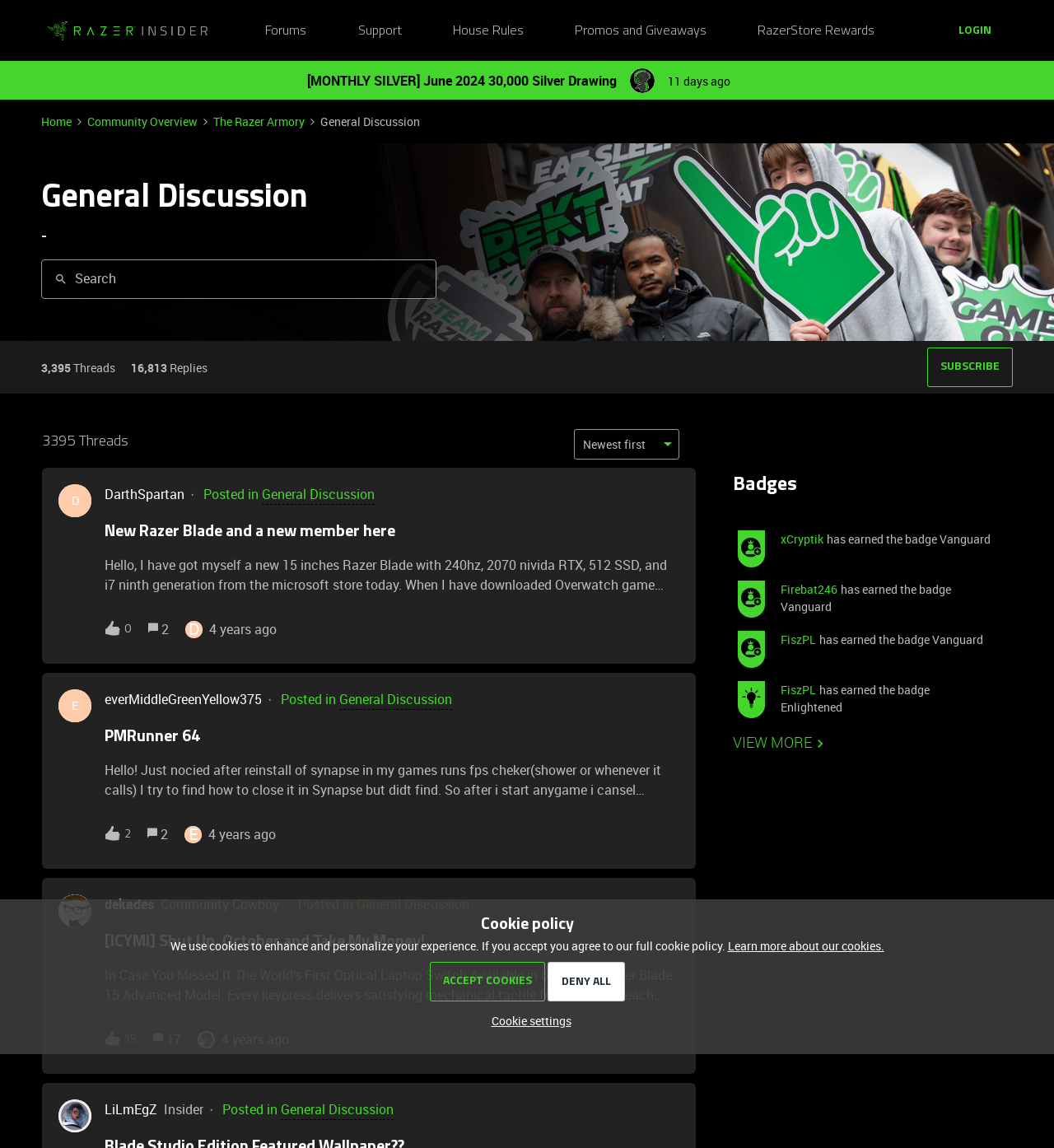Please identify the bounding box coordinates of the element that needs to be clicked to perform the following instruction: "View the 'General Discussion' thread".

[0.039, 0.098, 0.068, 0.113]